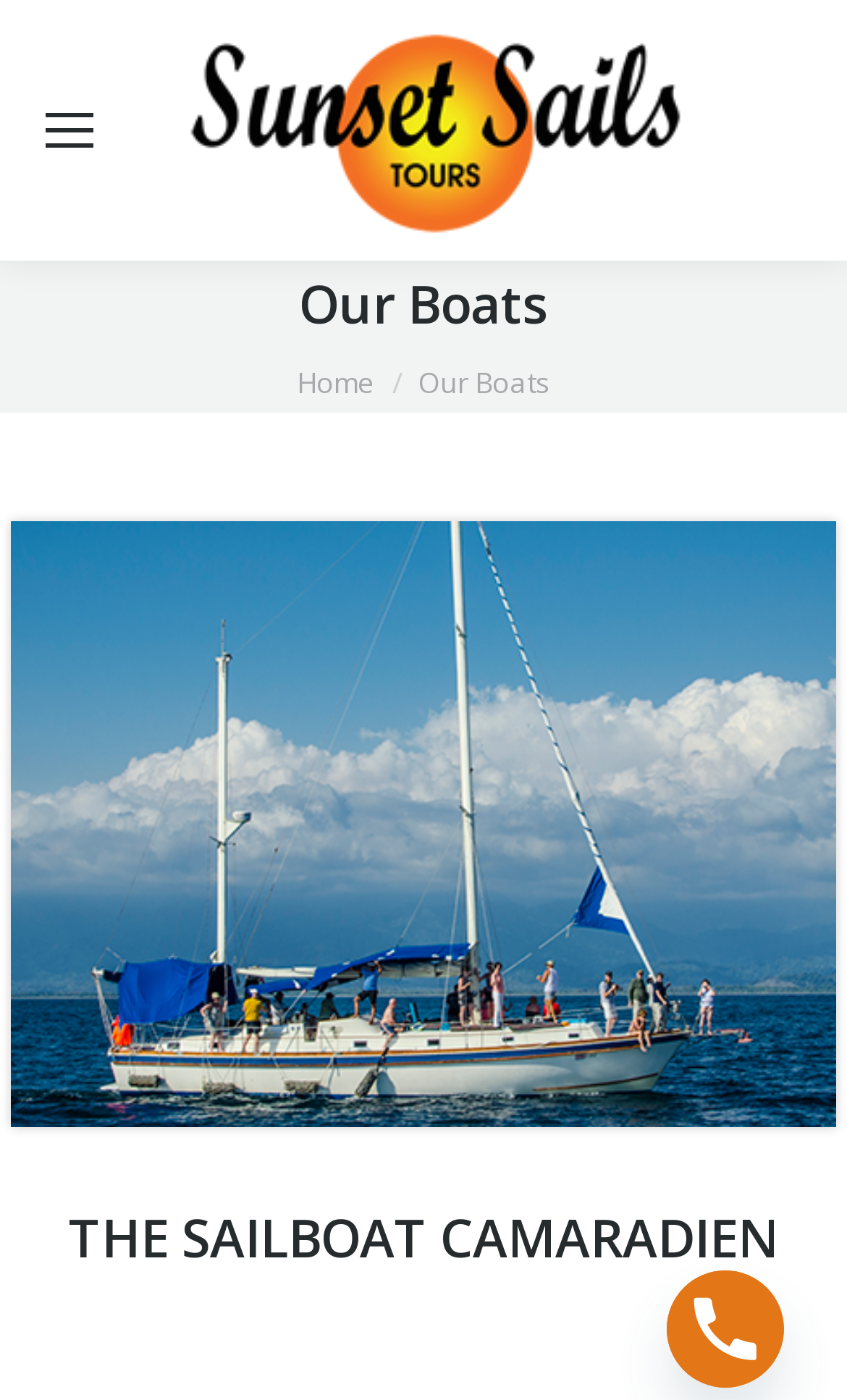Can you look at the image and give a comprehensive answer to the question:
What is the type of the boat shown in the image?

I found the answer by looking at the image description 'Camaradien Sunset Sailing Cruise' and the heading 'THE SAILBOAT CAMARADIEN' which suggests that the type of the boat shown in the image is a sailboat.